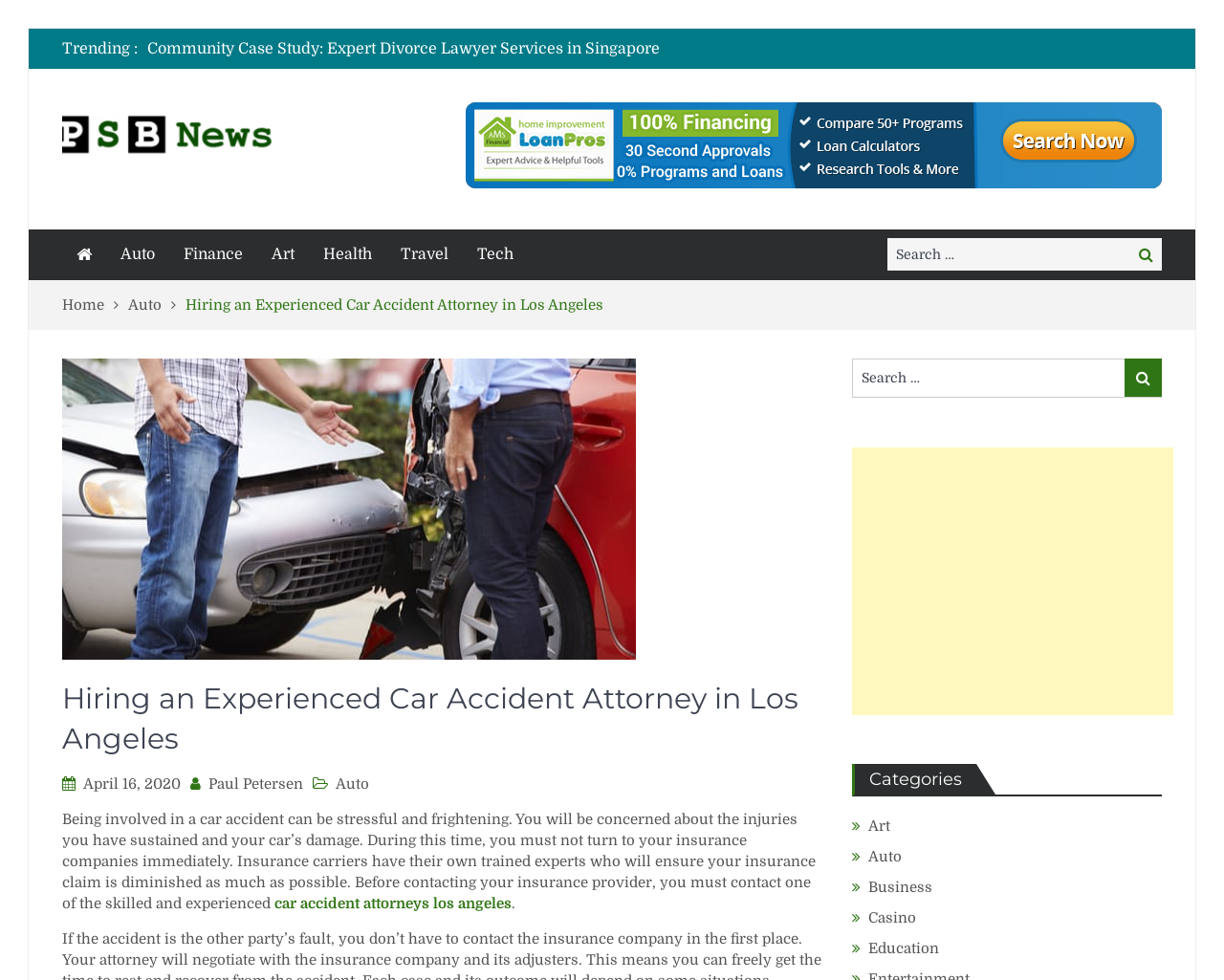Could you locate the bounding box coordinates for the section that should be clicked to accomplish this task: "Contact a car accident attorney in Los Angeles".

[0.224, 0.913, 0.418, 0.931]